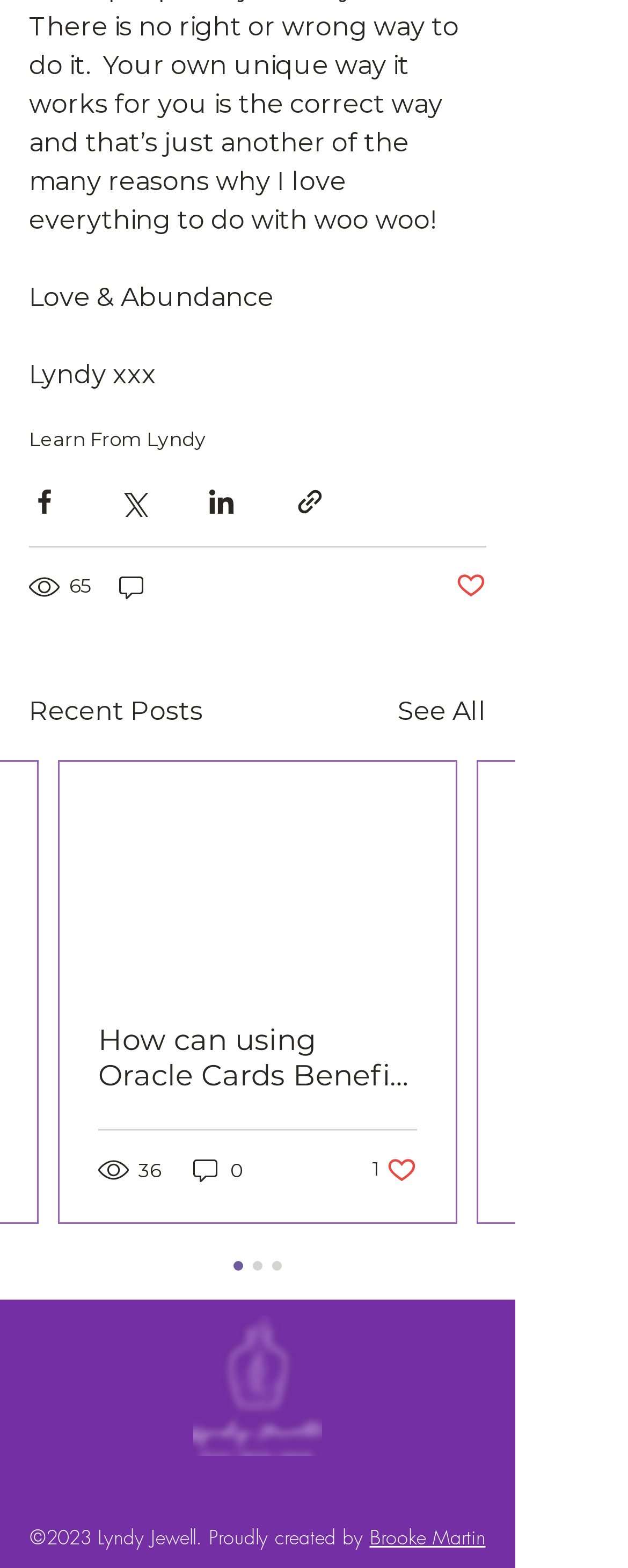What is the title of the latest article?
Using the image as a reference, deliver a detailed and thorough answer to the question.

The latest article is listed in the 'Recent Posts' section, and its title is 'How can using Oracle Cards Benefit Me?'. This is the first article listed in the section.